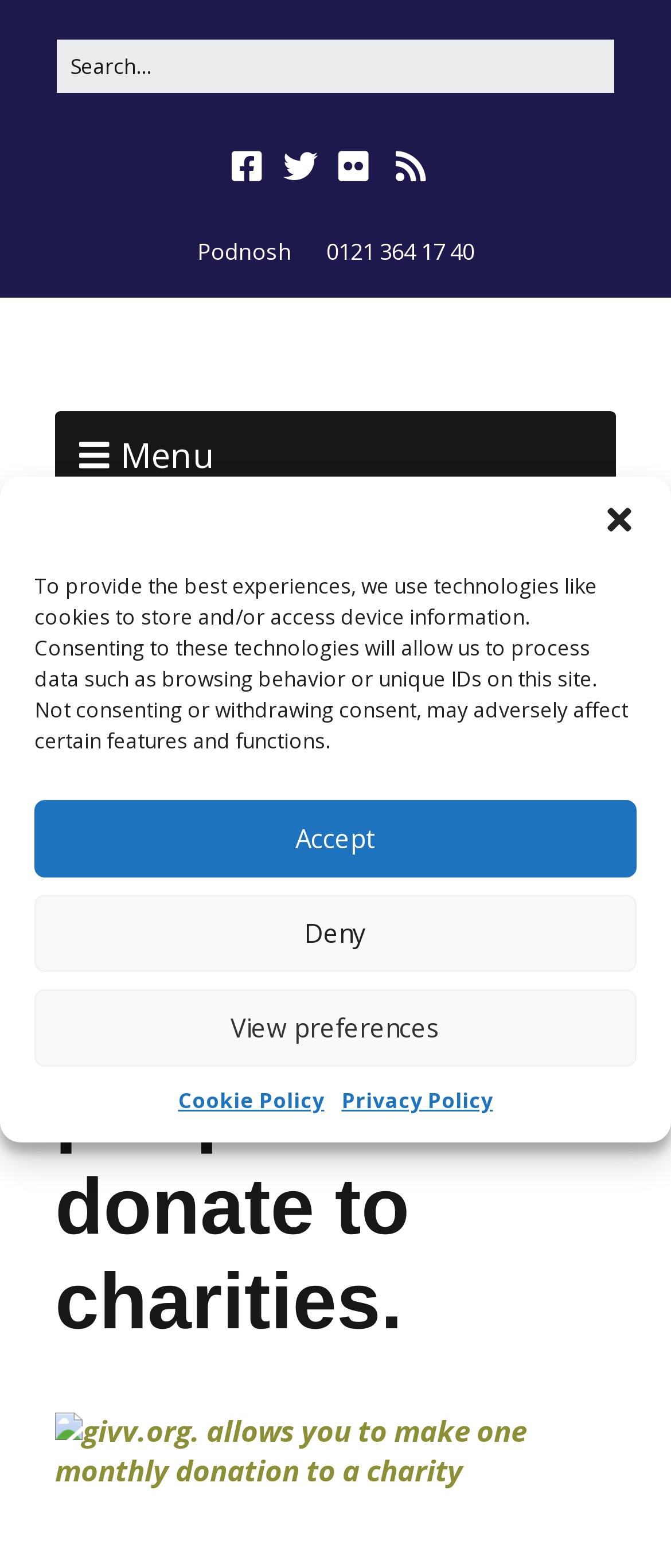Highlight the bounding box coordinates of the element you need to click to perform the following instruction: "View Podnosh page."

[0.294, 0.15, 0.435, 0.17]